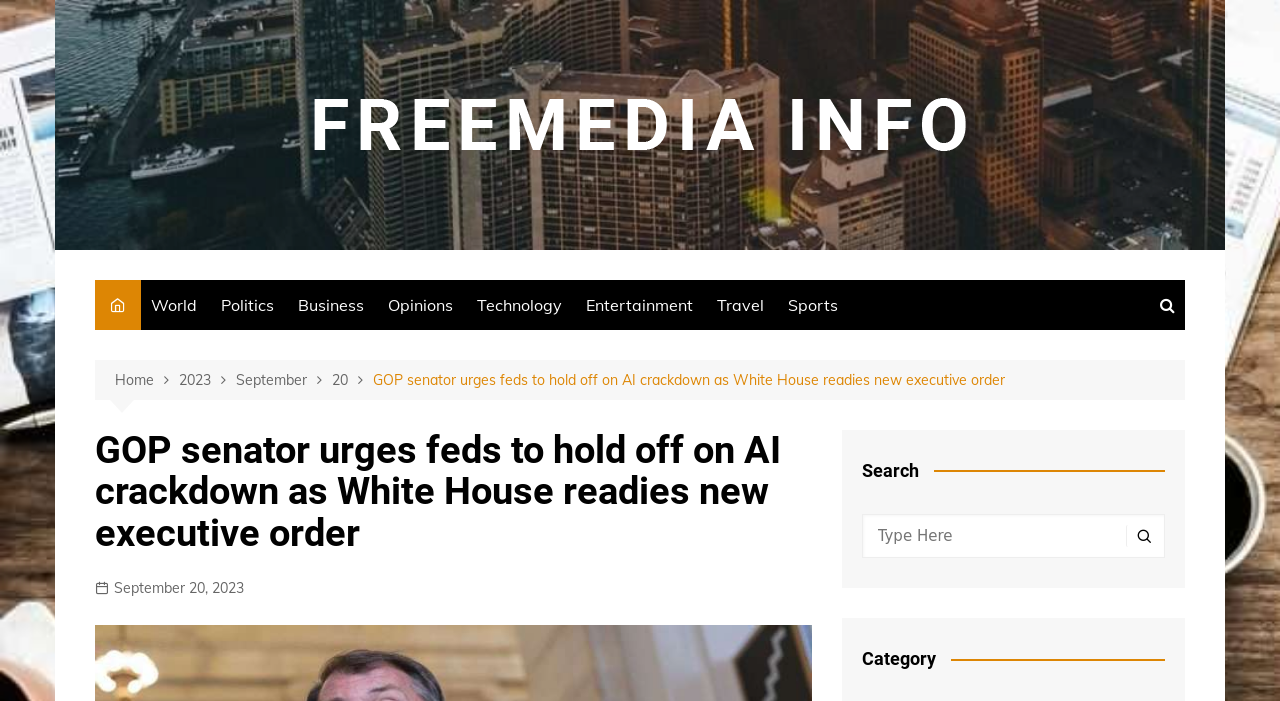Detail the various sections and features of the webpage.

The webpage appears to be a news article page with a focus on politics. At the top, there is a logo and a link to the website "FREEMEDIA" accompanied by an image. Below this, there is a navigation menu with links to various categories such as "World", "Politics", "Business", "Opinions", "Technology", "Entertainment", "Travel", and "Sports".

On the left side of the page, there is a breadcrumbs navigation menu that shows the current page's location, with links to "Home", "2023", "September", and "20". The current page's title, "GOP senator urges feds to hold off on AI crackdown as White House readies new executive order", is displayed prominently below the navigation menu.

The main content of the page is likely an article with the same title as the page, although the exact content is not specified. At the bottom of the page, there is a search bar with a button and a category section. The search bar has a placeholder text "Type Here" and a search button with a magnifying glass icon. The category section has a heading "Category" but does not specify any categories.

There are no images on the page apart from the logo and the icon in the search button. Overall, the page has a simple and organized layout with clear headings and concise text.